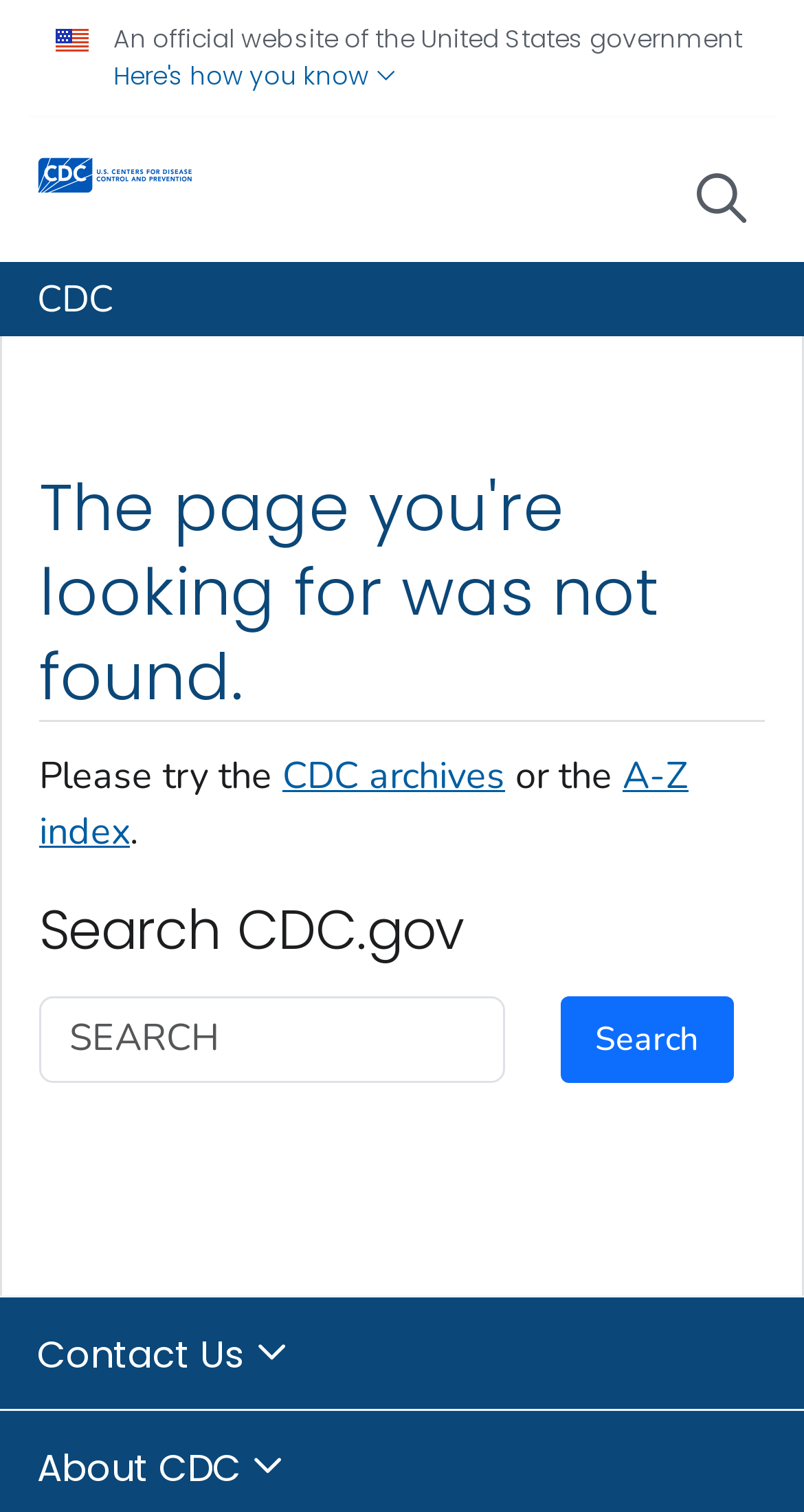Please provide the bounding box coordinate of the region that matches the element description: Home. Coordinates should be in the format (top-left x, top-left y, bottom-right x, bottom-right y) and all values should be between 0 and 1.

None